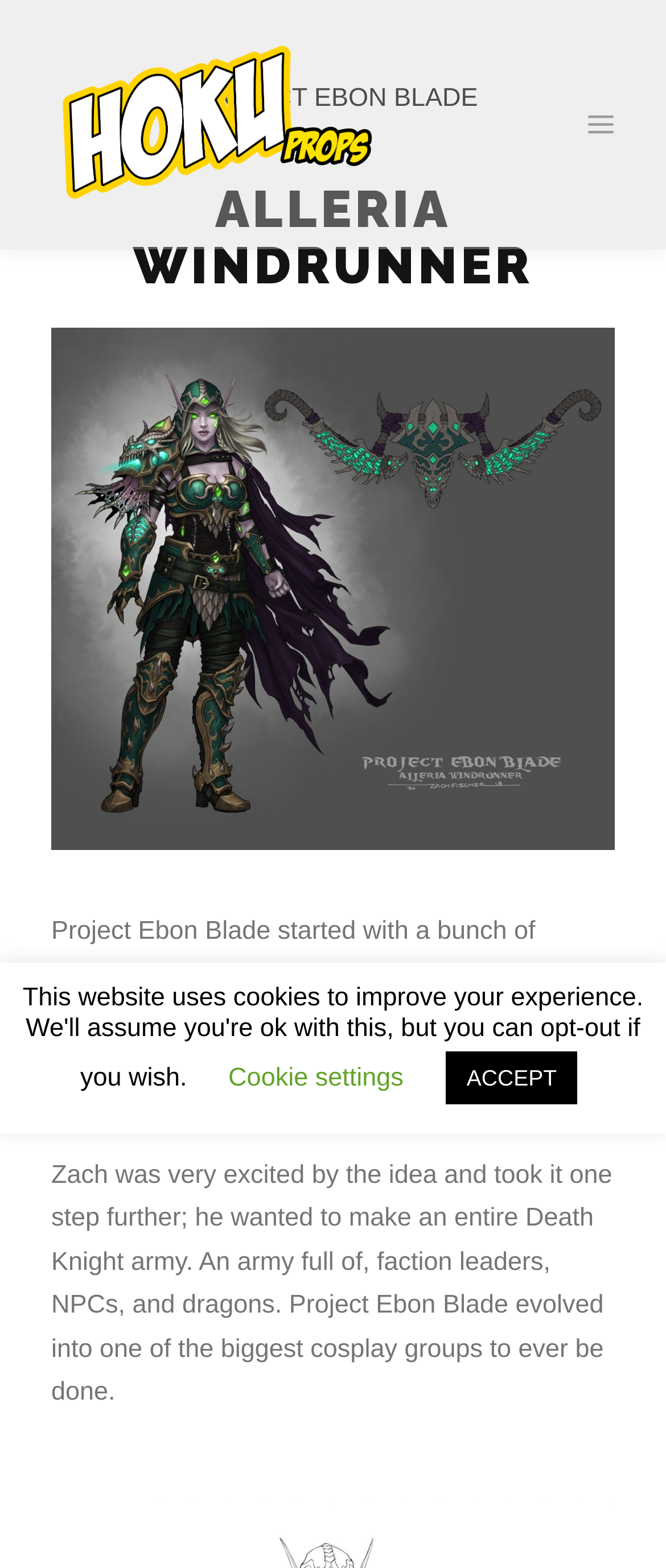Provide a thorough summary of the webpage.

The webpage is about Alleria Windrunner, a character from the World of Warcraft universe, and is part of a project called HokuProps. At the top left of the page, there is a link to HokuProps, accompanied by an image with the same name. 

On the top right, there is a main menu button with an icon. Below the main menu button, the title "PROJECT EBON BLADE" is displayed prominently. The main heading "ALLERIA WINDRUNNER" is centered on the page, spanning almost the entire width.

Below the heading, there are two paragraphs of text that describe the Project Ebon Blade. The first paragraph explains how the project started with a group of friends, including Zach Fischer, who wanted to reimagine the Four Horsemen from World of Warcraft. The second paragraph continues to describe how the project evolved into a large-scale cosplay group, creating an entire Death Knight army with faction leaders, NPCs, and dragons.

At the bottom of the page, there are two buttons: "Cookie settings" and "ACCEPT", which are likely related to cookie consent.